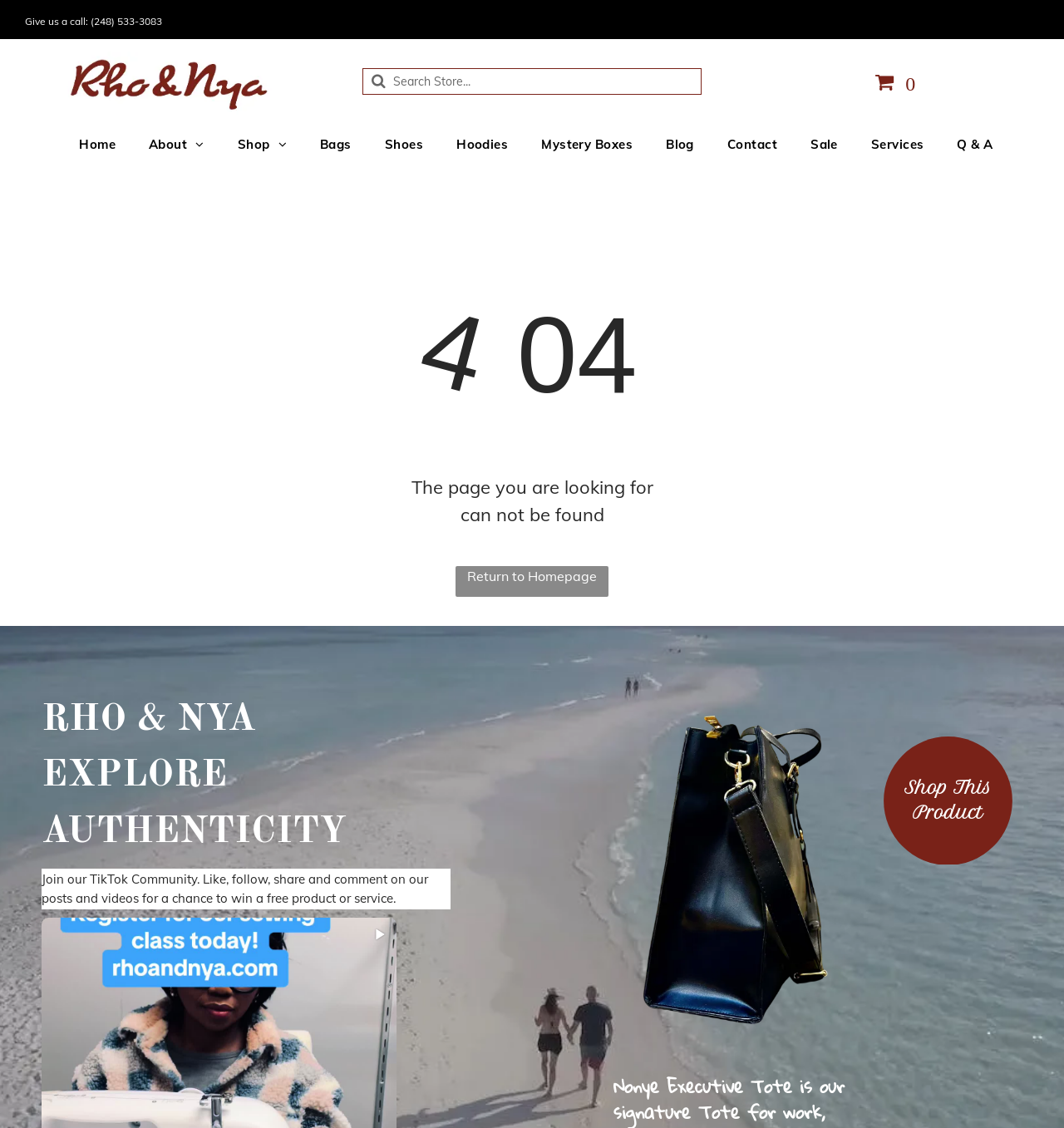Determine the coordinates of the bounding box for the clickable area needed to execute this instruction: "View women's clothing".

[0.208, 0.133, 0.377, 0.171]